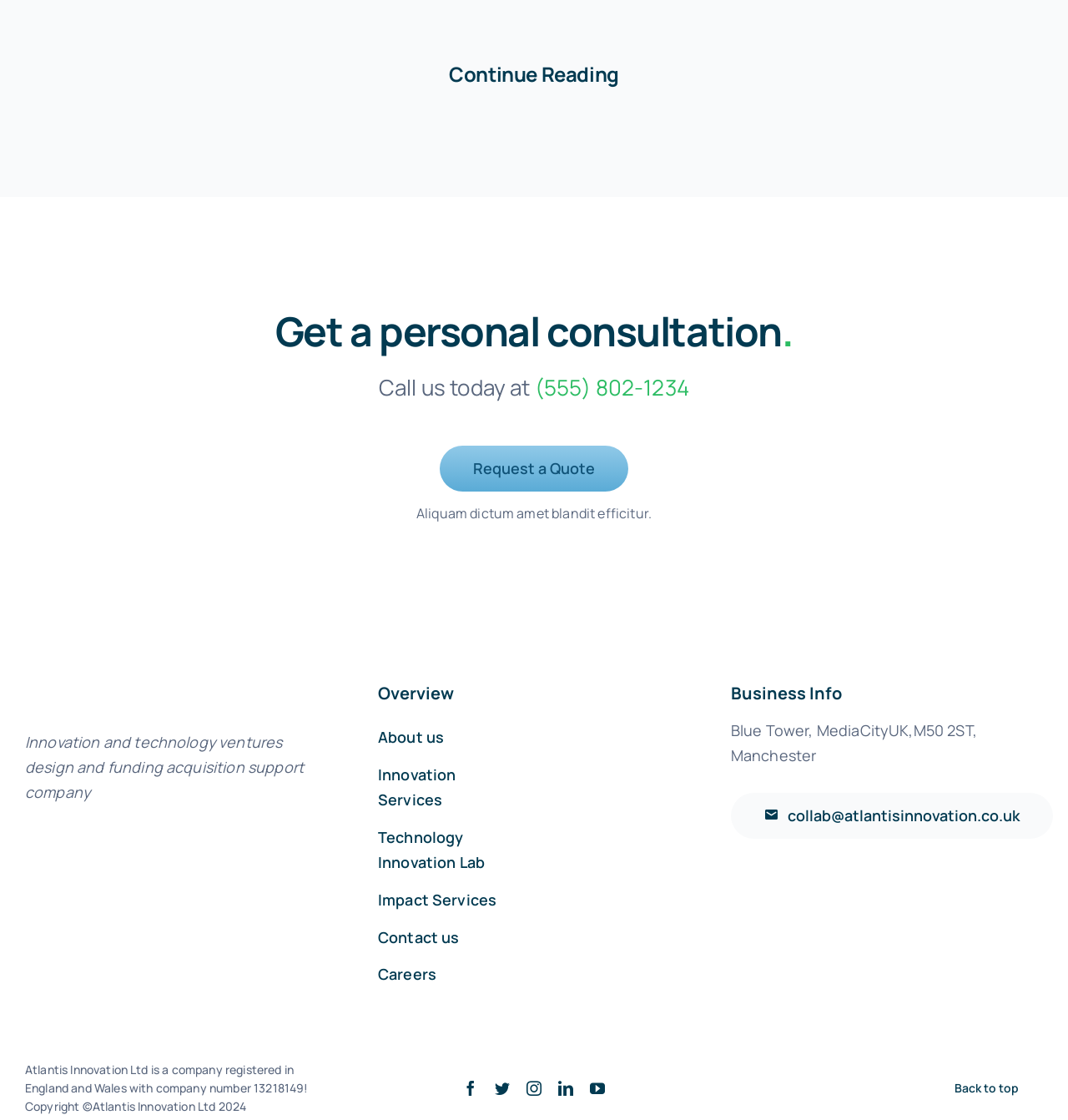Please examine the image and answer the question with a detailed explanation:
What is the company's name?

I found the company's name by looking at the StaticText element with the text 'Atlantis Innovation Ltd is a company registered in England and Wales with company number 13218149' which is located at the bottom of the page.